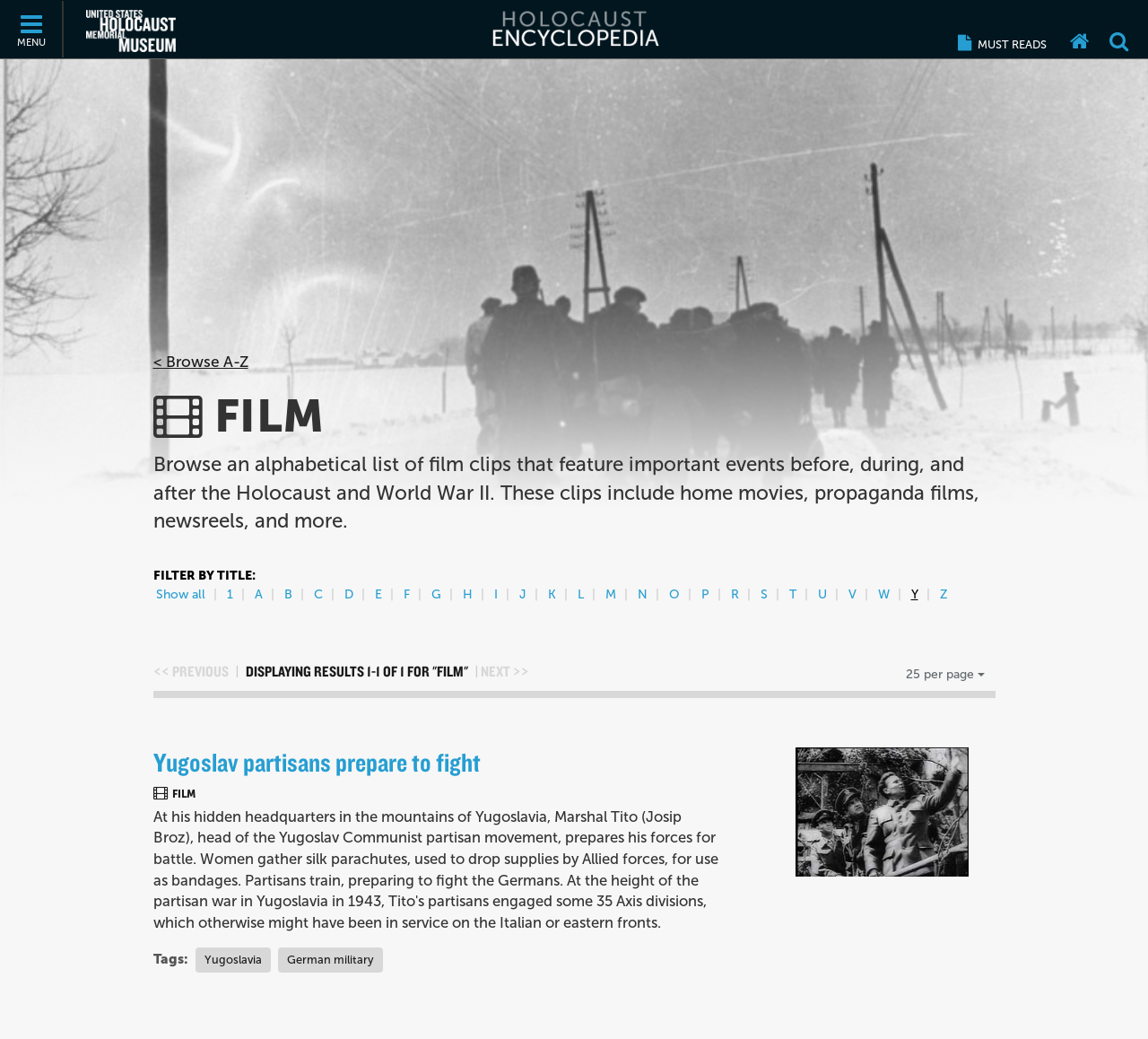Provide the bounding box coordinates of the area you need to click to execute the following instruction: "Click AMDF: Advanced Mobile Device Forensics".

None